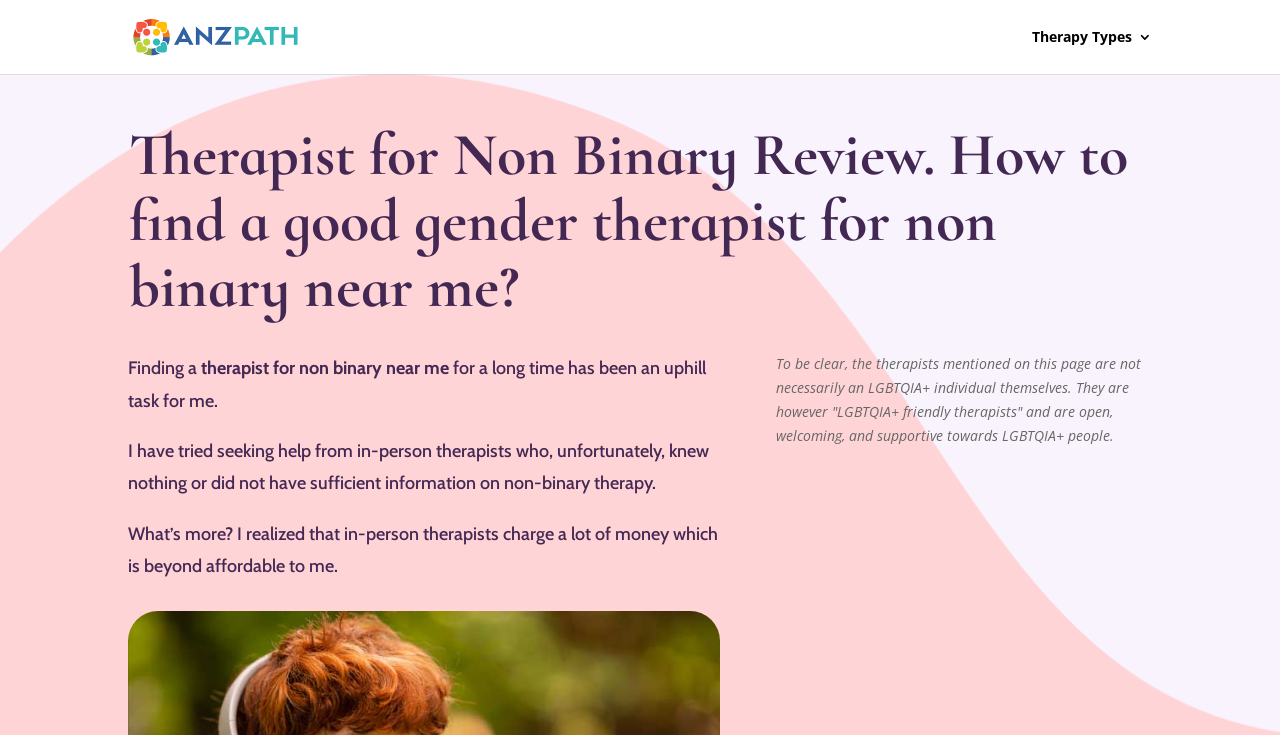Please determine the heading text of this webpage.

Therapist for Non Binary Review. How to find a good gender therapist for non binary near me?